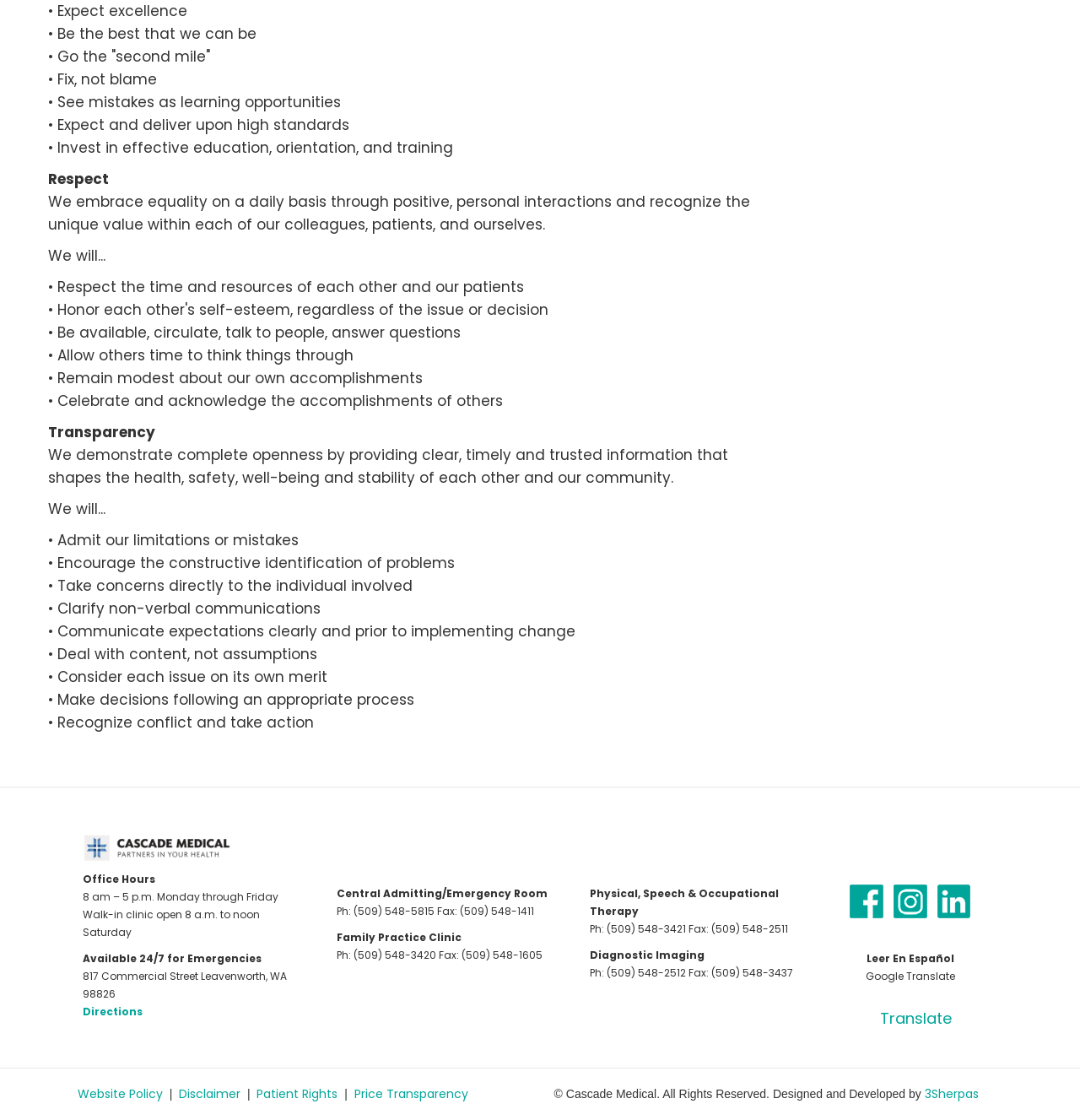Answer the following query with a single word or phrase:
What are the office hours of the medical facility?

8 am - 5 pm Monday through Friday